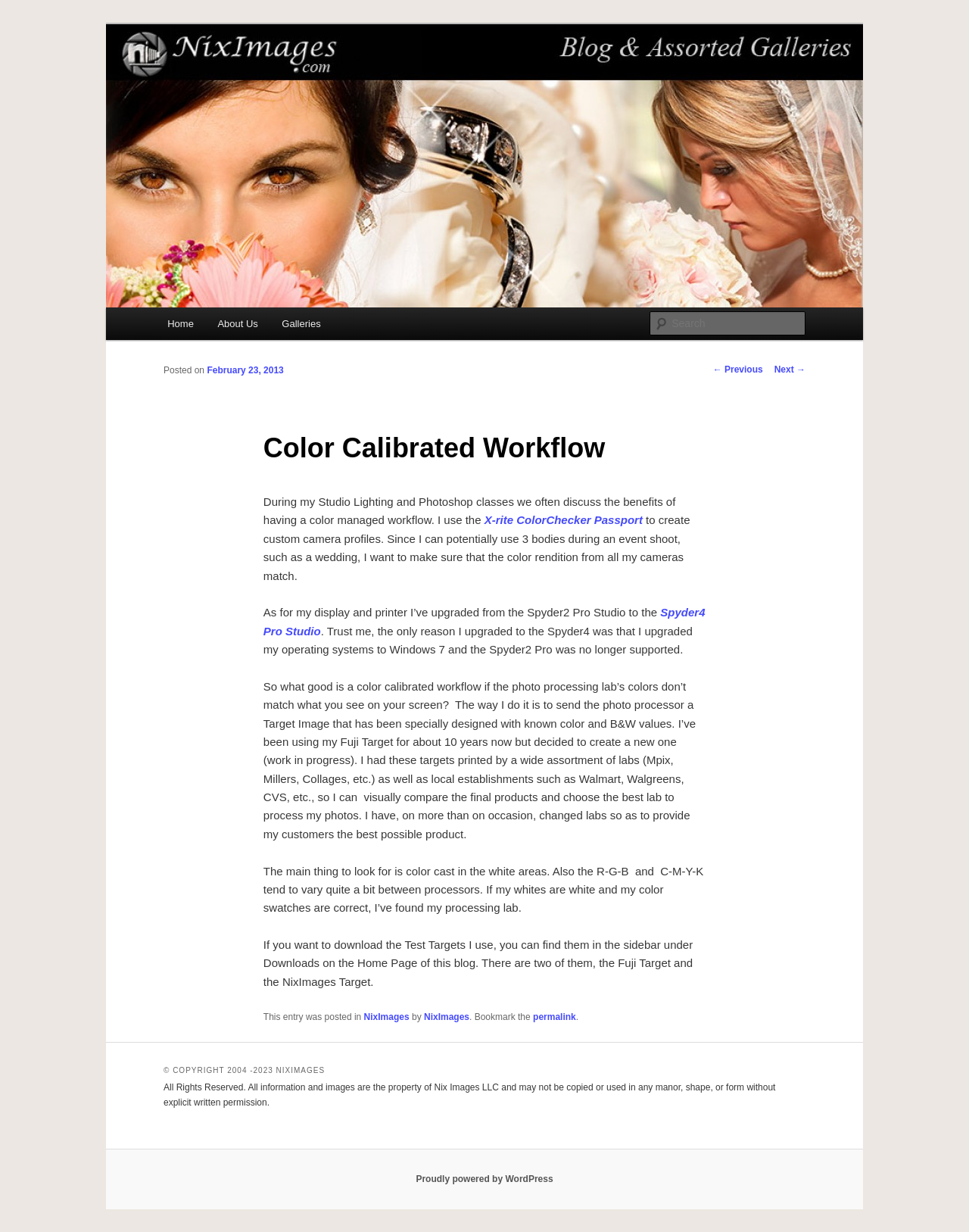Identify the bounding box coordinates of the section to be clicked to complete the task described by the following instruction: "Download test targets". The coordinates should be four float numbers between 0 and 1, formatted as [left, top, right, bottom].

[0.272, 0.762, 0.715, 0.802]